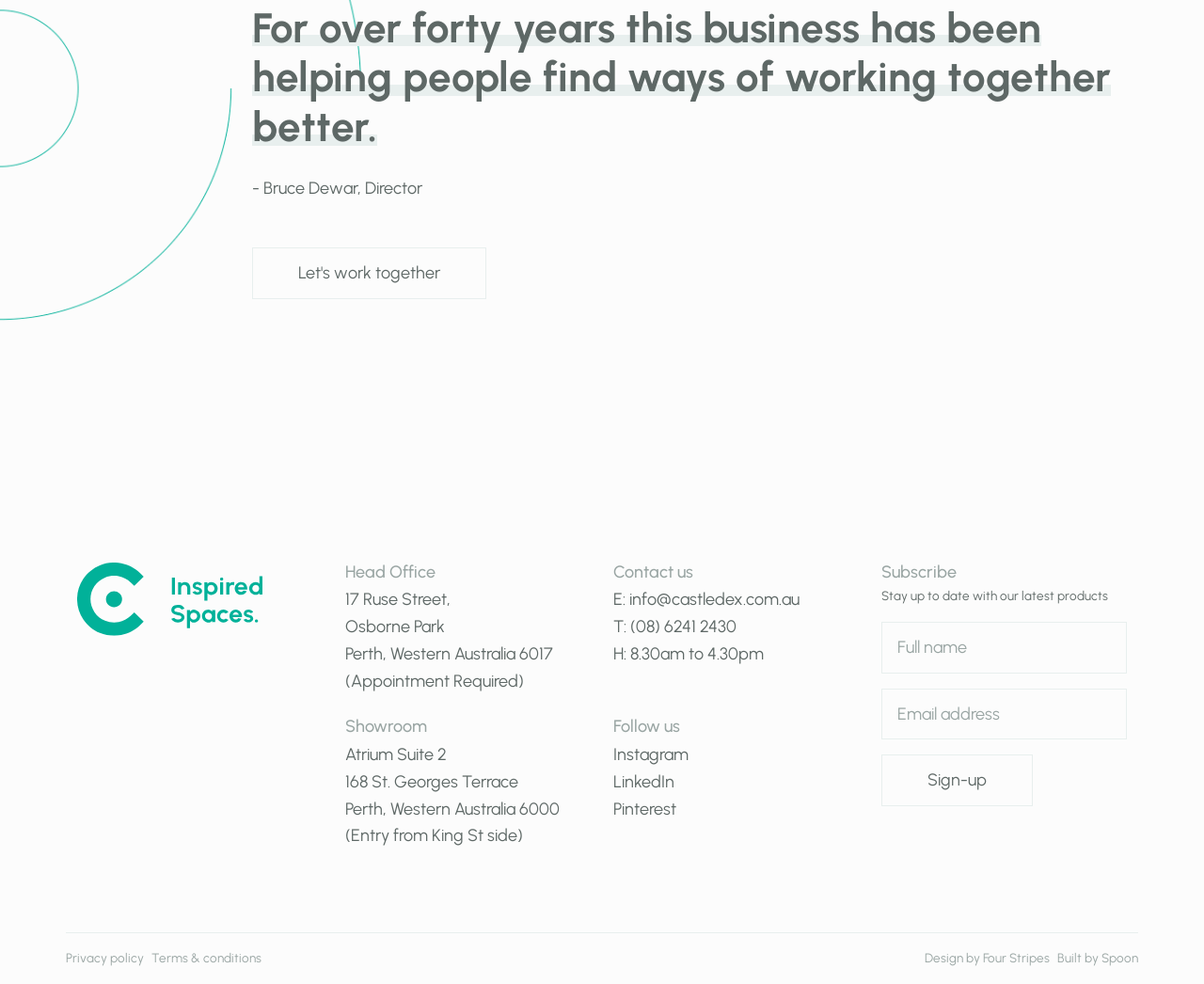Please identify the bounding box coordinates of the clickable area that will fulfill the following instruction: "Click on 'Sign-up'". The coordinates should be in the format of four float numbers between 0 and 1, i.e., [left, top, right, bottom].

[0.732, 0.767, 0.858, 0.819]